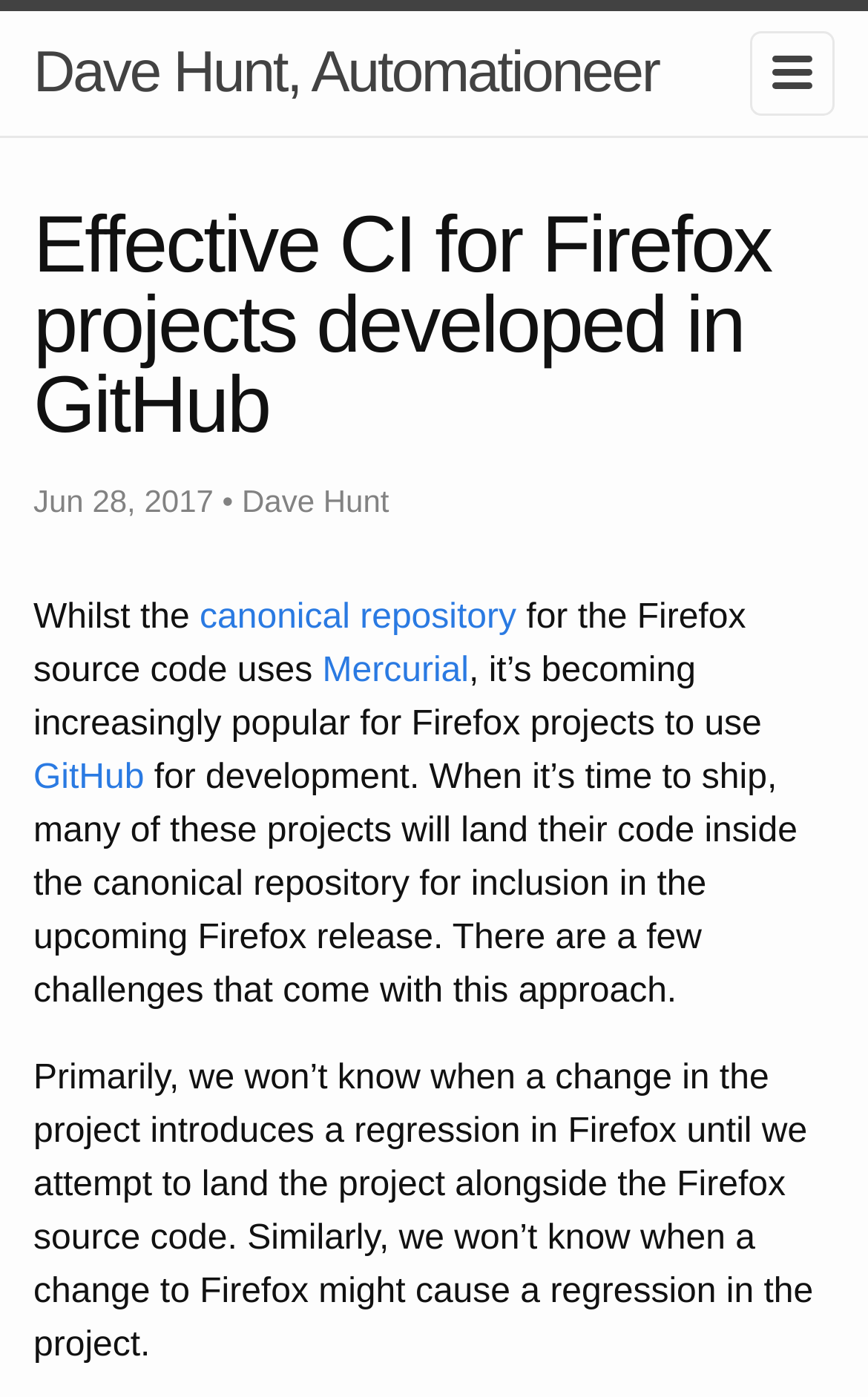What is the alternative repository used for Firefox projects?
Look at the screenshot and respond with a single word or phrase.

GitHub